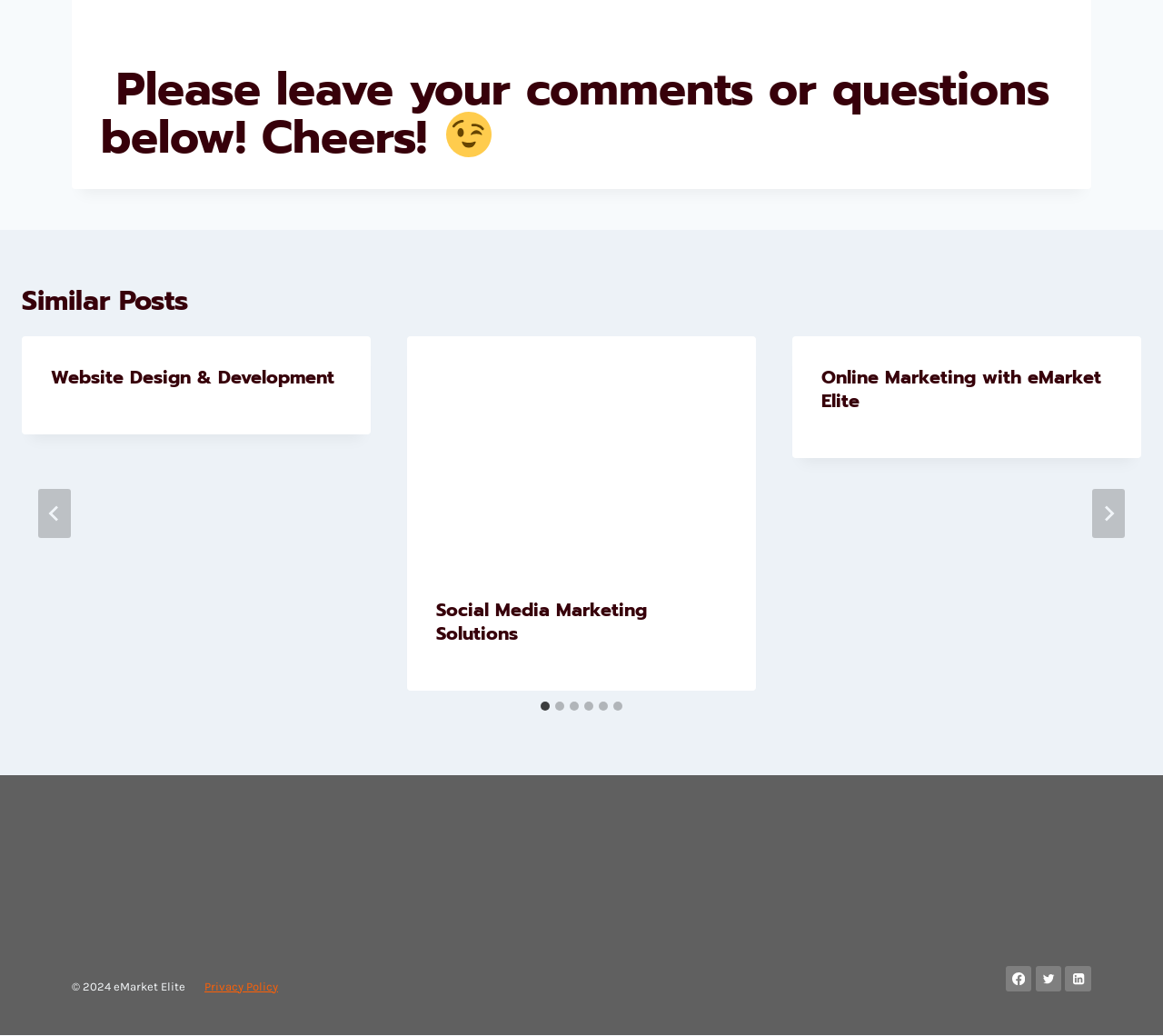How many slides are there in the content?
Based on the image, provide a one-word or brief-phrase response.

6